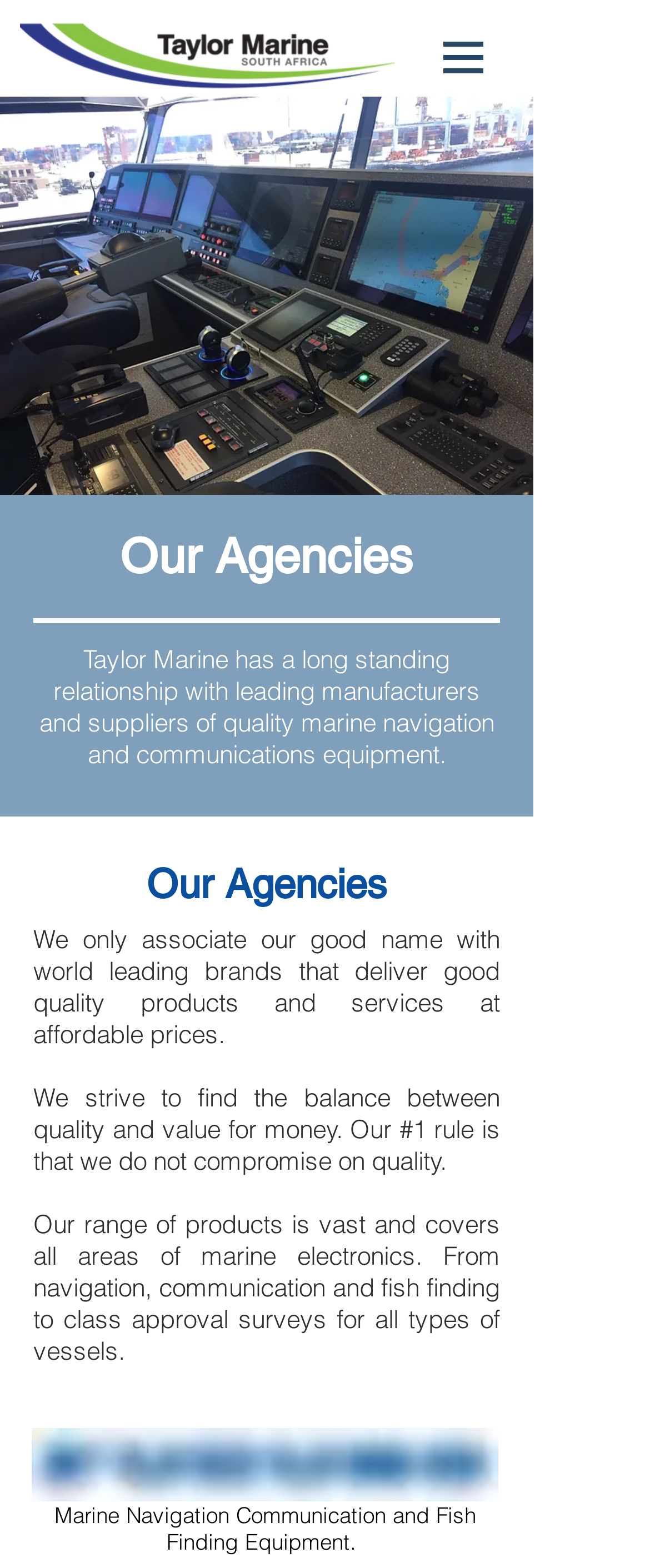What is the company's approach to quality?
Please respond to the question with as much detail as possible.

According to the webpage, the company strives to find the balance between quality and value for money, and their number one rule is that they do not compromise on quality.